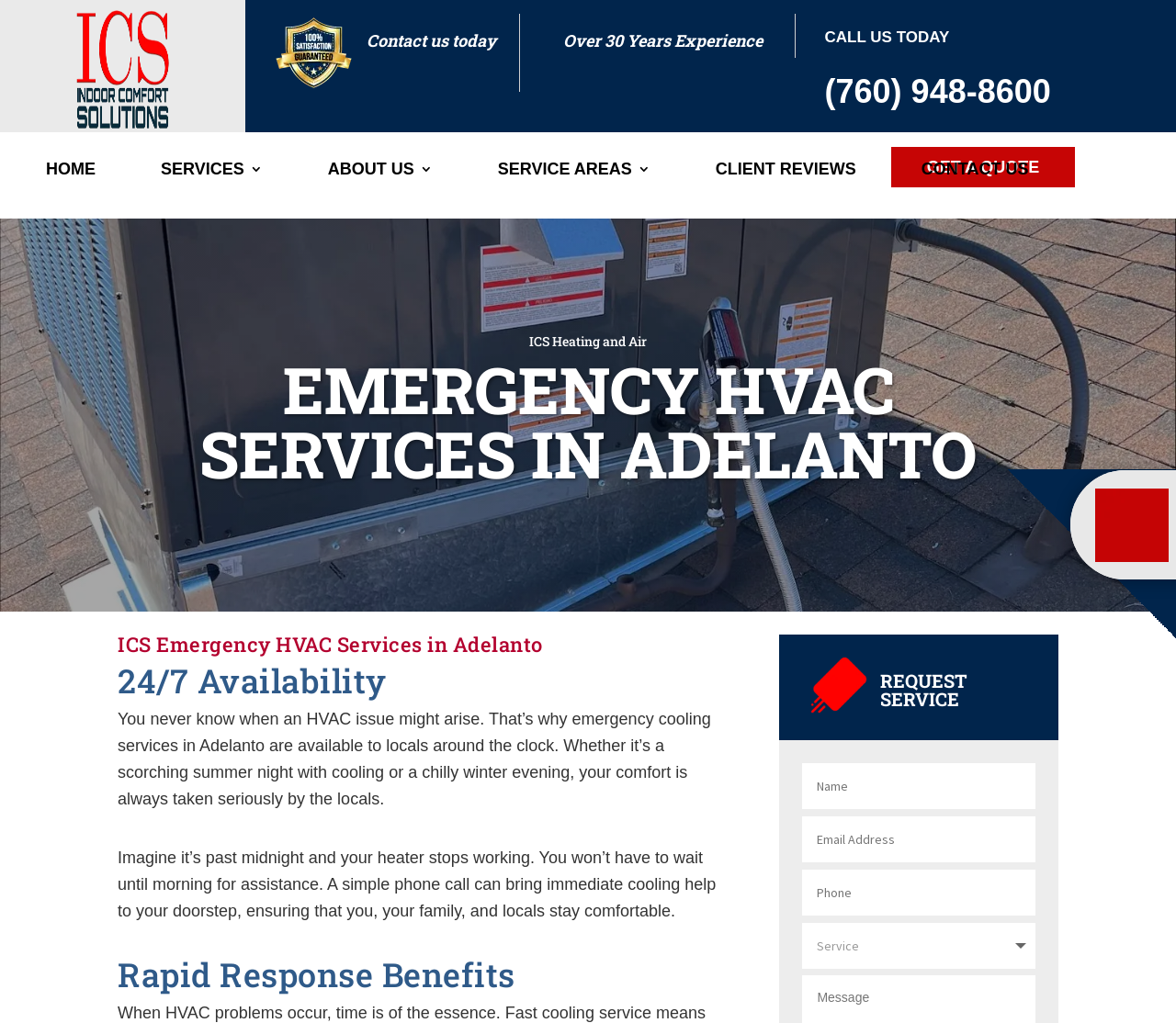Find the bounding box coordinates of the clickable element required to execute the following instruction: "Request service". Provide the coordinates as four float numbers between 0 and 1, i.e., [left, top, right, bottom].

[0.749, 0.656, 0.853, 0.701]